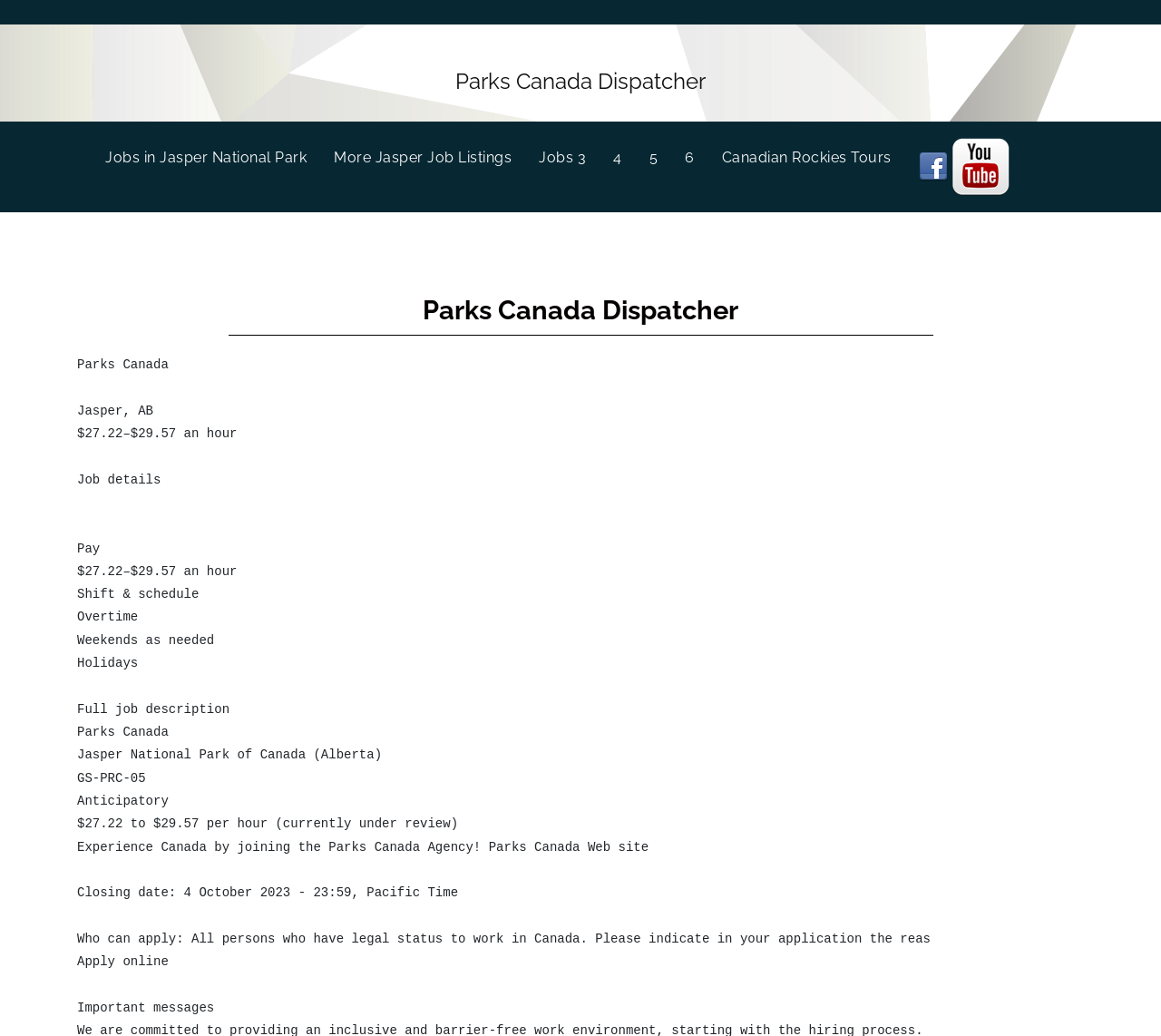Extract the bounding box coordinates of the UI element described: "5". Provide the coordinates in the format [left, top, right, bottom] with values ranging from 0 to 1.

[0.559, 0.133, 0.59, 0.172]